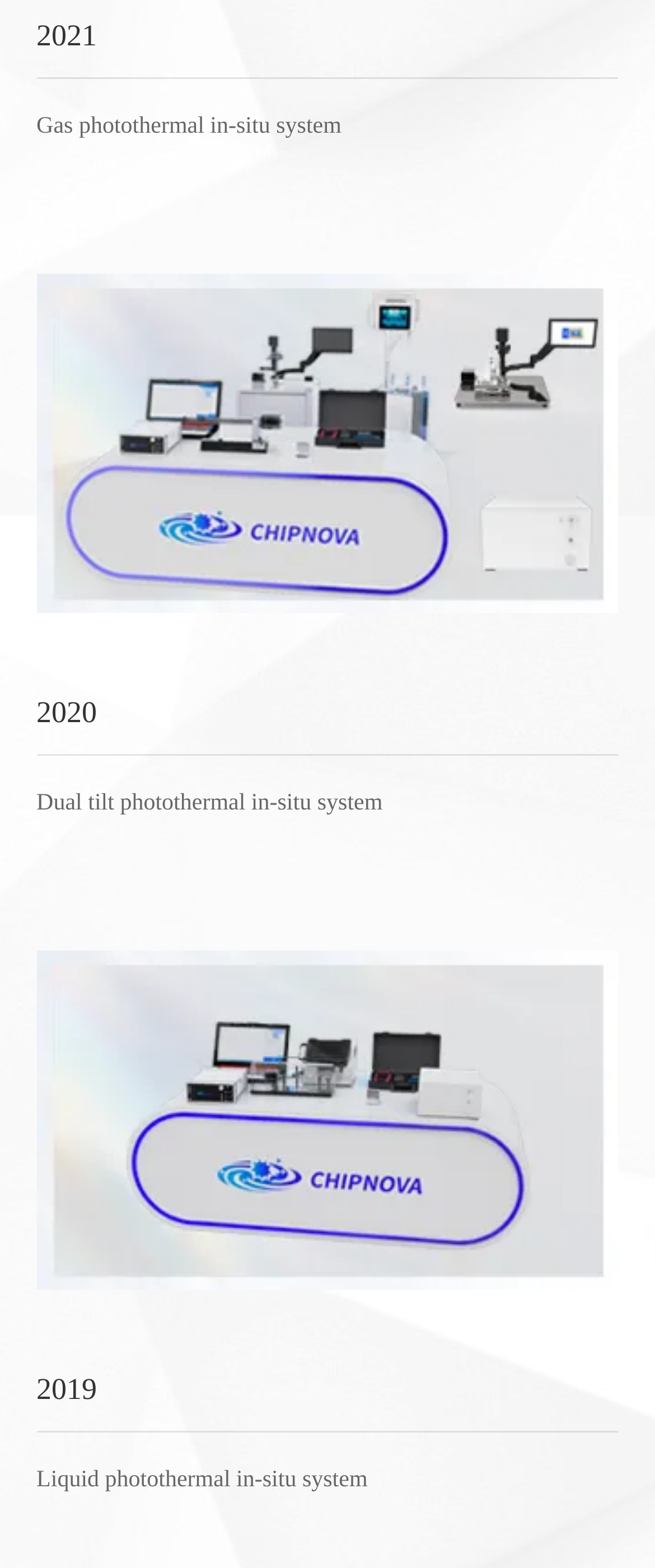Please provide a short answer using a single word or phrase for the question:
What is the name of the system described in 2019?

Liquid photothermal in-situ system